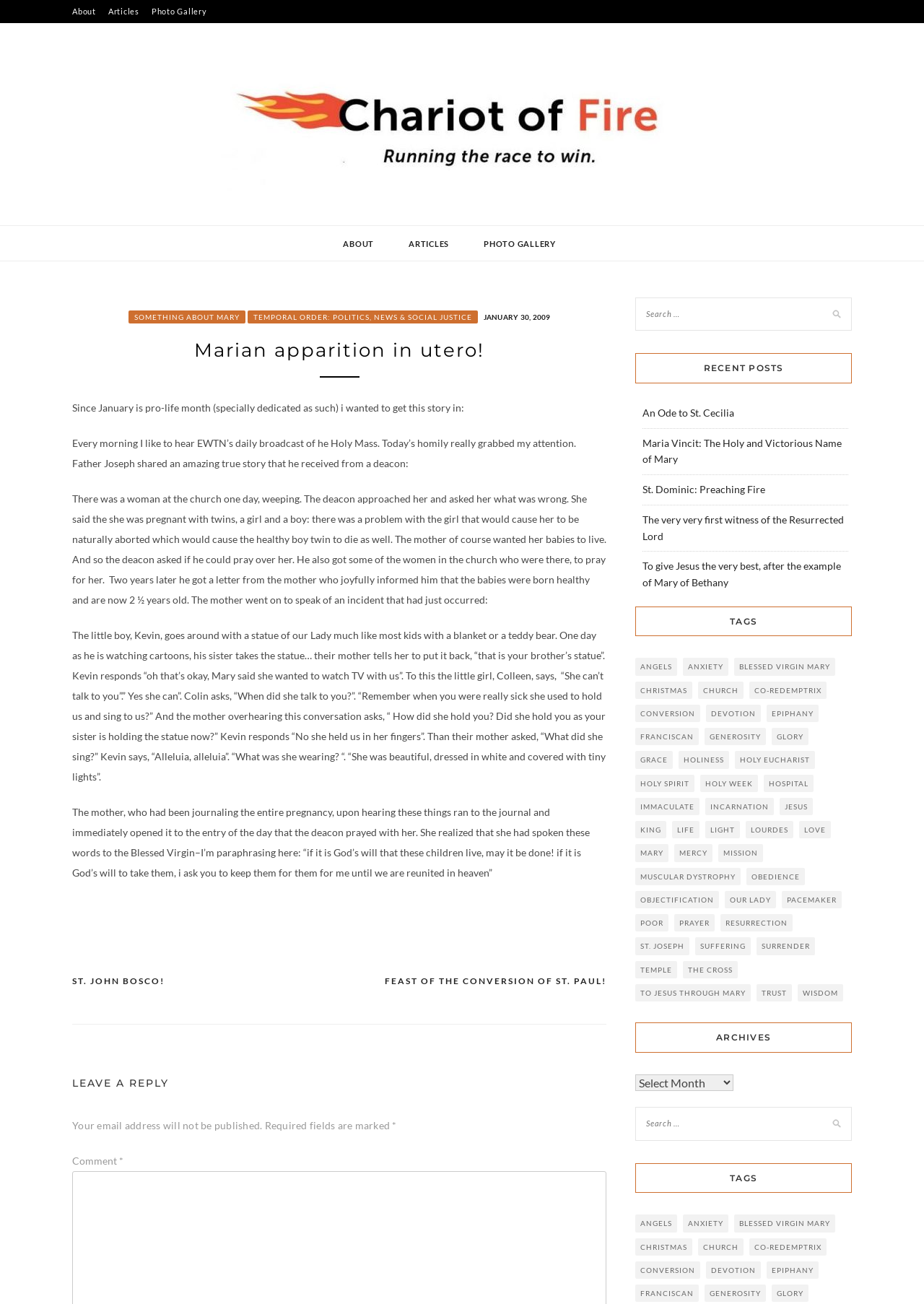Bounding box coordinates must be specified in the format (top-left x, top-left y, bottom-right x, bottom-right y). All values should be floating point numbers between 0 and 1. What are the bounding box coordinates of the UI element described as: An Ode to St. Cecilia

[0.695, 0.312, 0.795, 0.321]